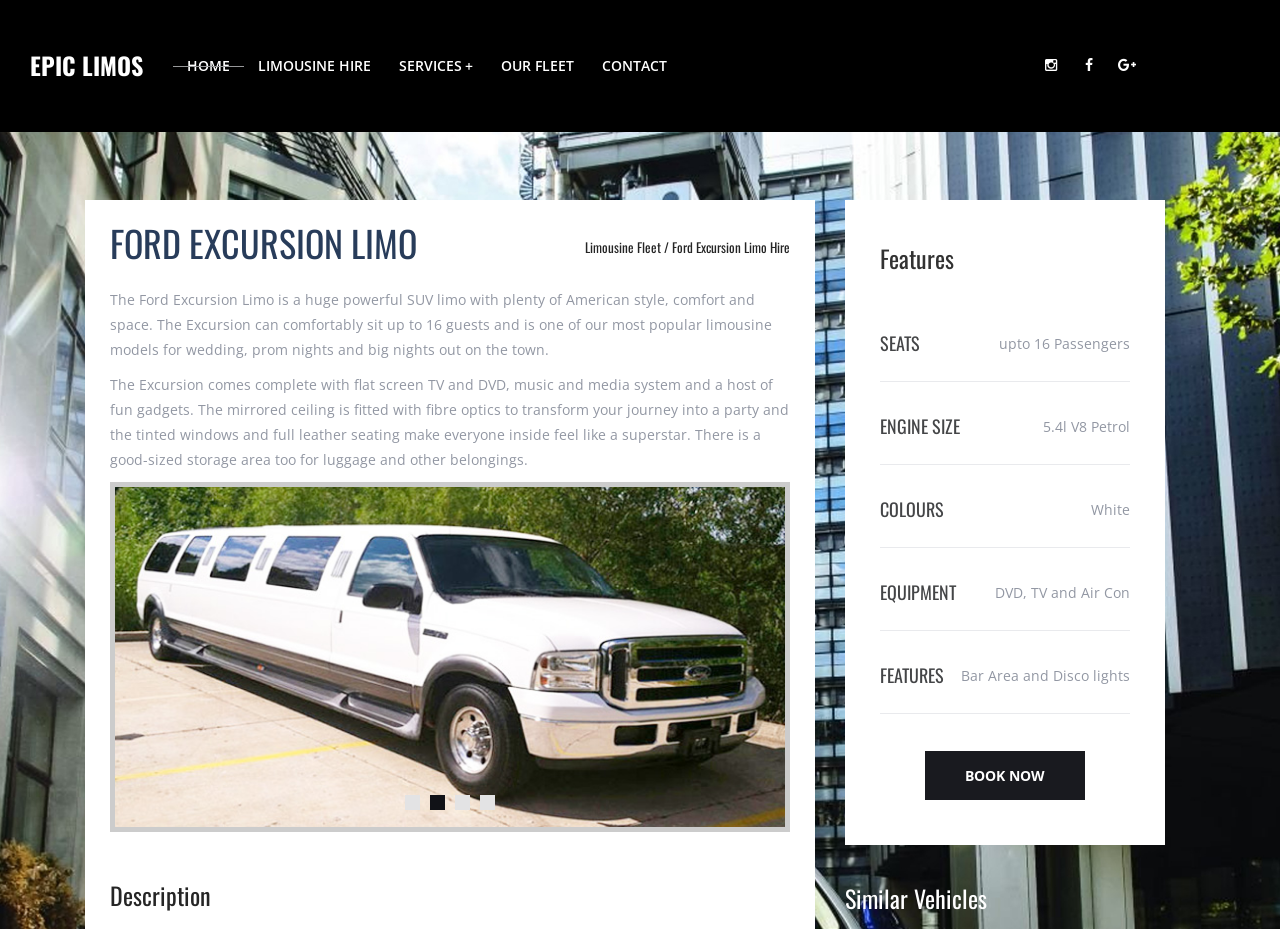Show the bounding box coordinates for the HTML element described as: "Epic Limos".

[0.023, 0.054, 0.112, 0.087]